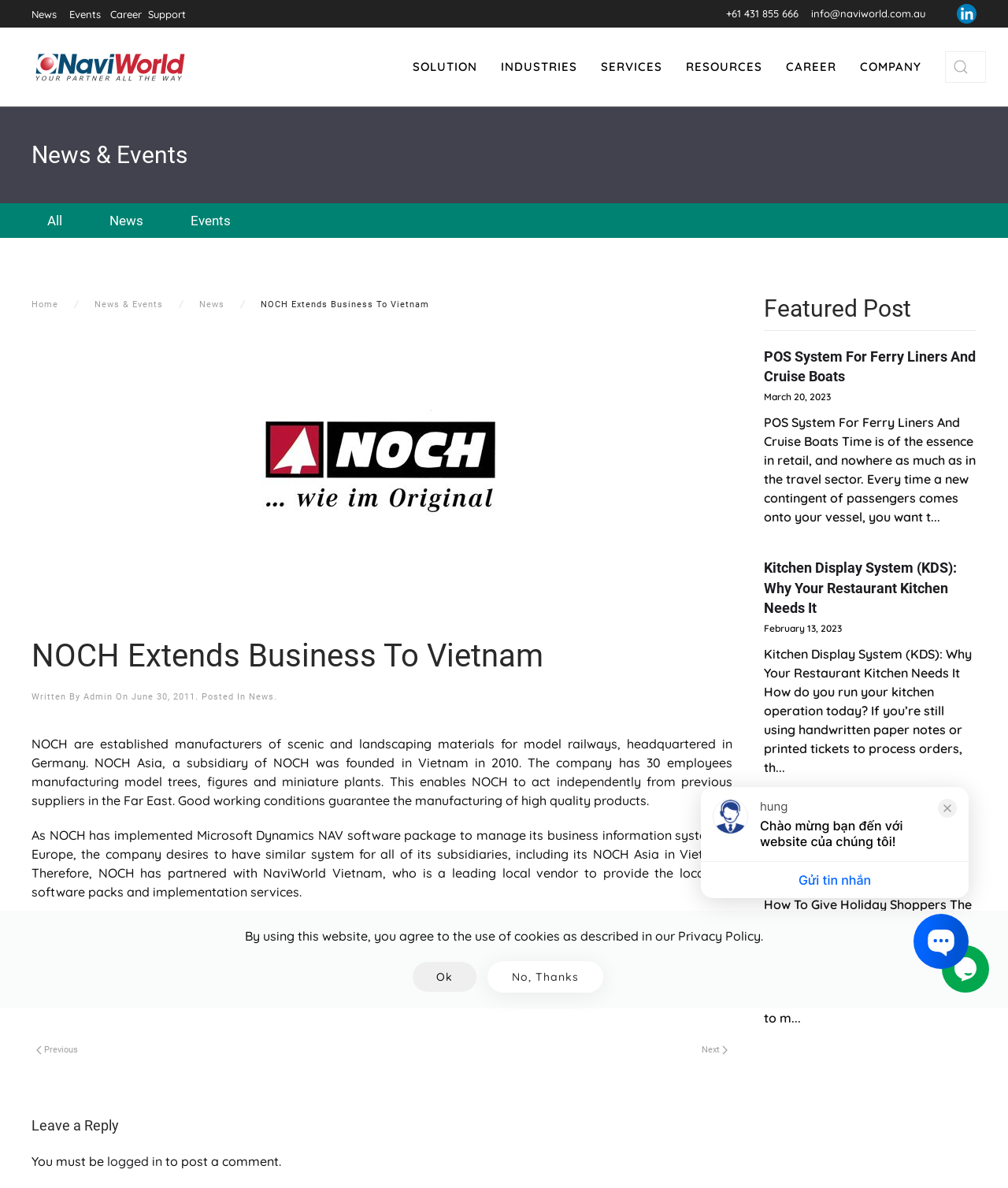Can you find and provide the main heading text of this webpage?

News & Events